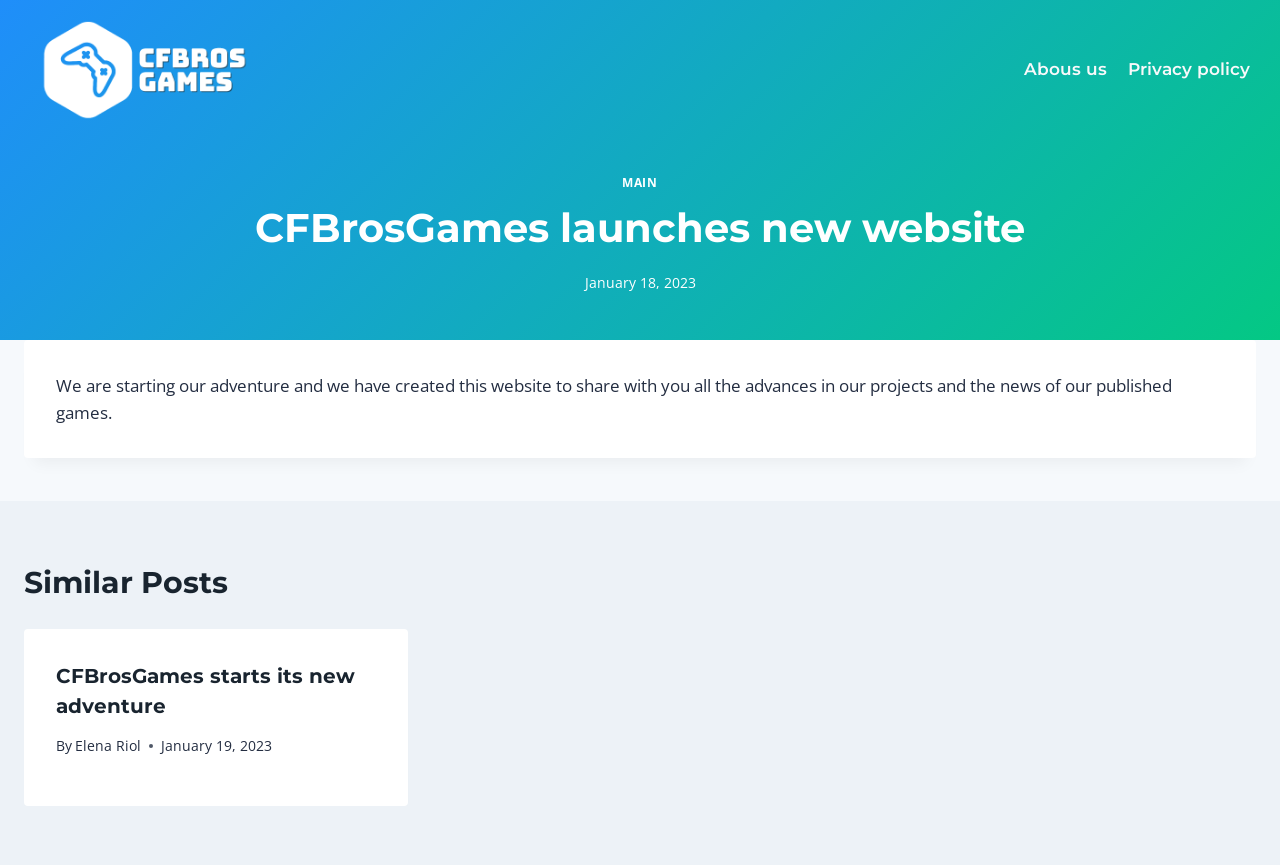What is the date of the latest post?
Please answer the question with as much detail and depth as you can.

The date of the latest post can be found in the 'Similar Posts' section, where it is written as 'January 19, 2023' below the post title 'CFBrosGames starts its new adventure'.